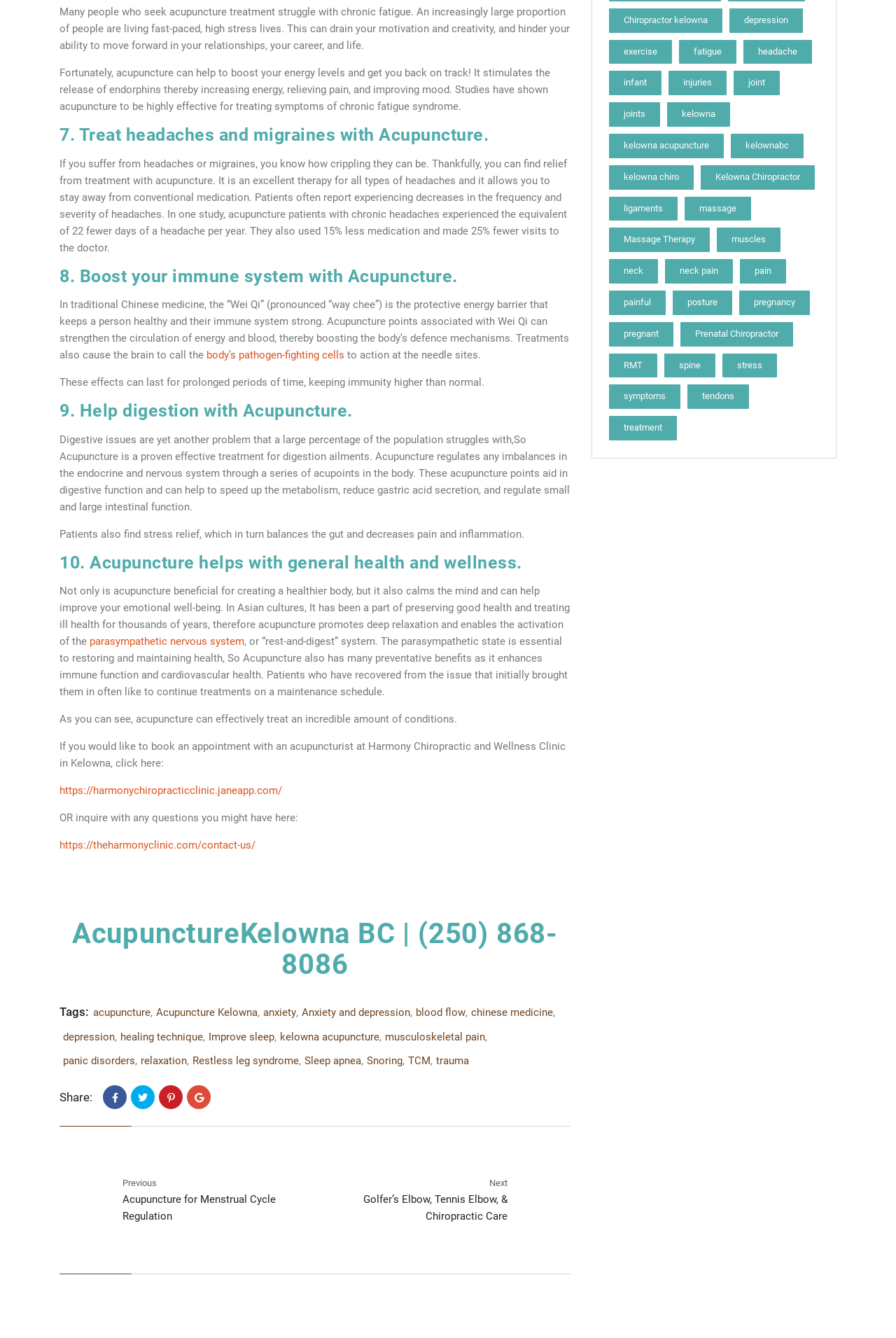Respond to the question below with a single word or phrase:
What is the name of the clinic mentioned on this webpage?

Harmony Chiropractic and Wellness Clinic